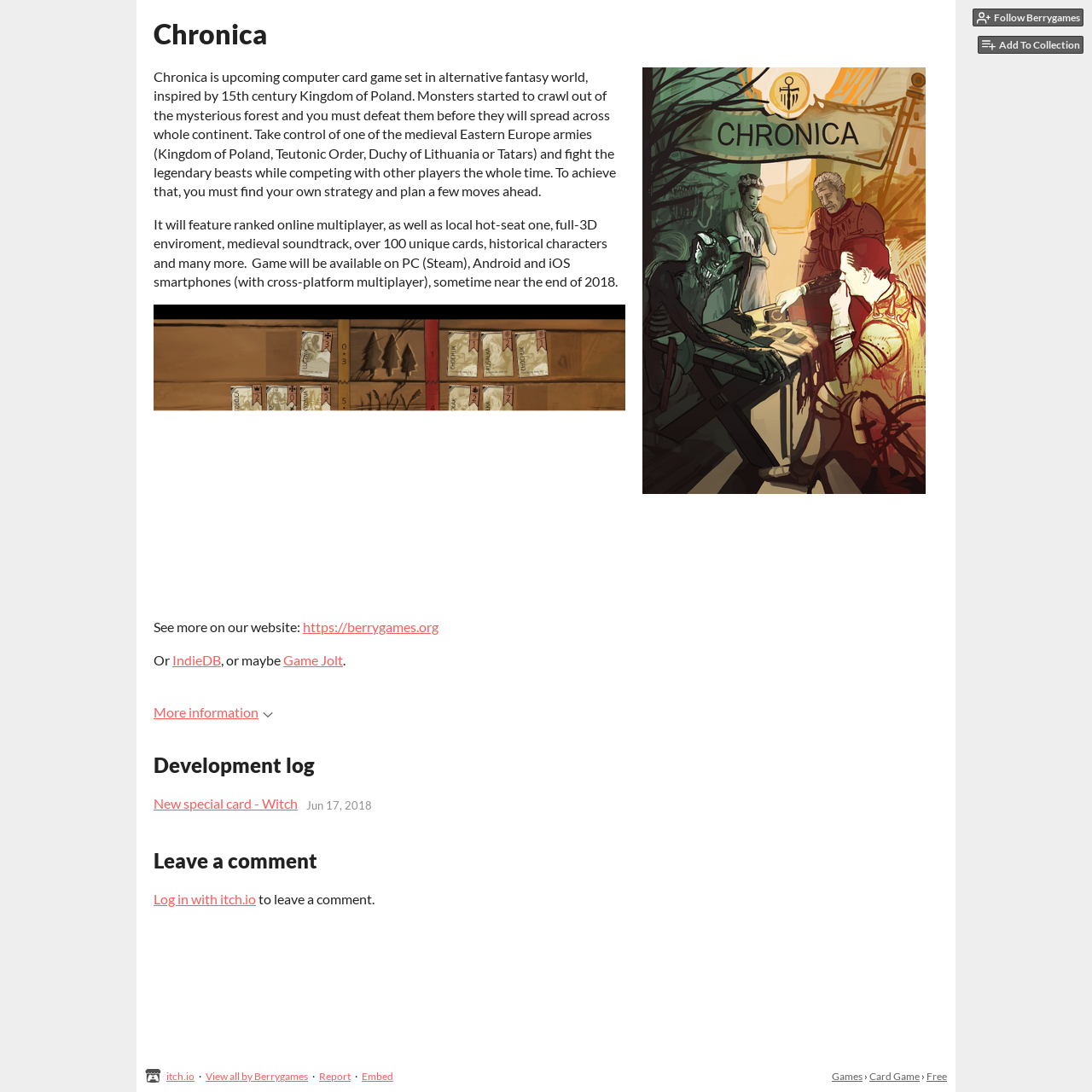Using the given element description, provide the bounding box coordinates (top-left x, top-left y, bottom-right x, bottom-right y) for the corresponding UI element in the screenshot: itch.io

[0.152, 0.98, 0.178, 0.991]